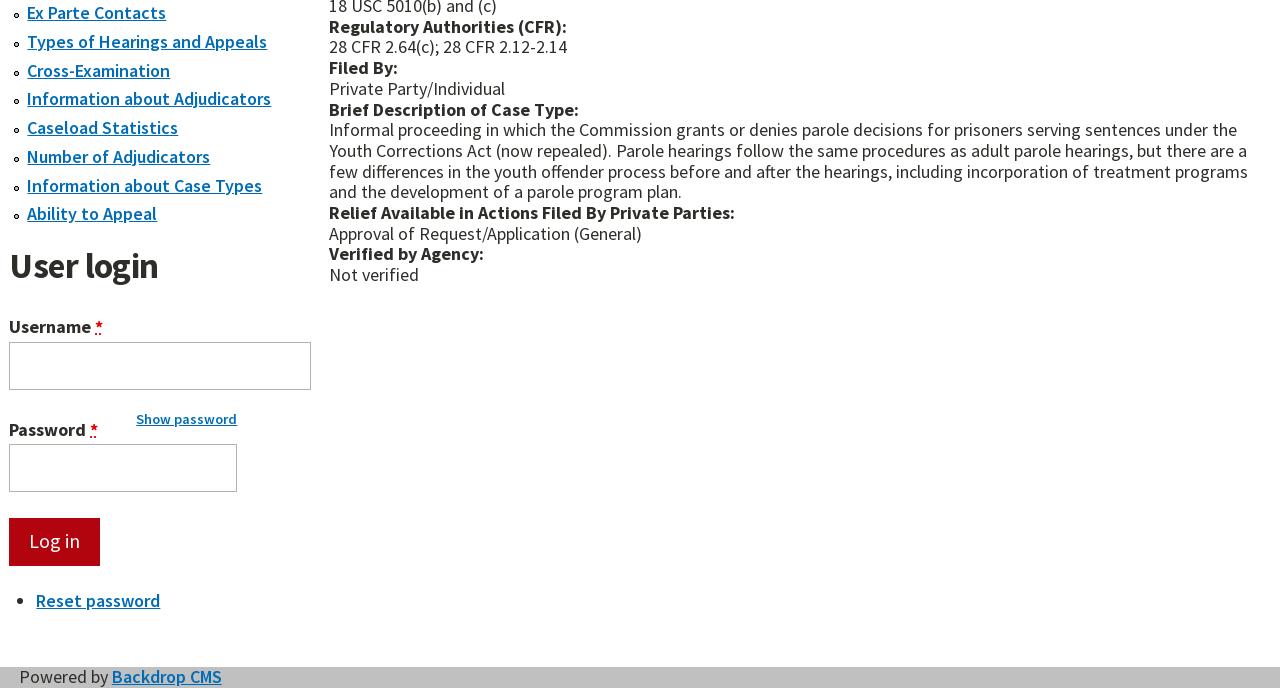Locate the UI element described by Information about Case Types and provide its bounding box coordinates. Use the format (top-left x, top-left y, bottom-right x, bottom-right y) with all values as floating point numbers between 0 and 1.

[0.021, 0.252, 0.205, 0.286]